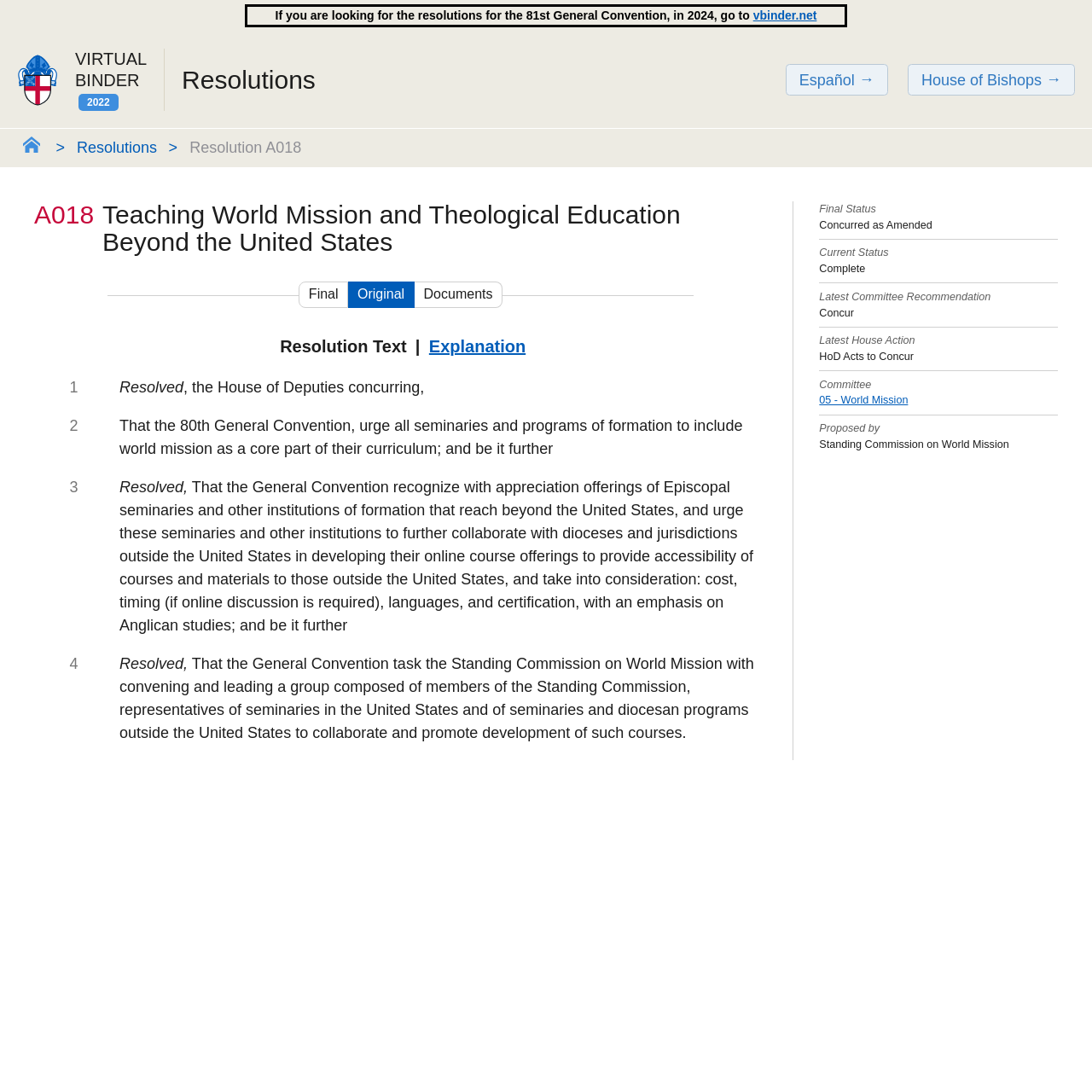What is the language option provided on the page?
Please provide a comprehensive and detailed answer to the question.

The language option can be found in the link 'Español →' which is located near the heading 'Resolutions'.